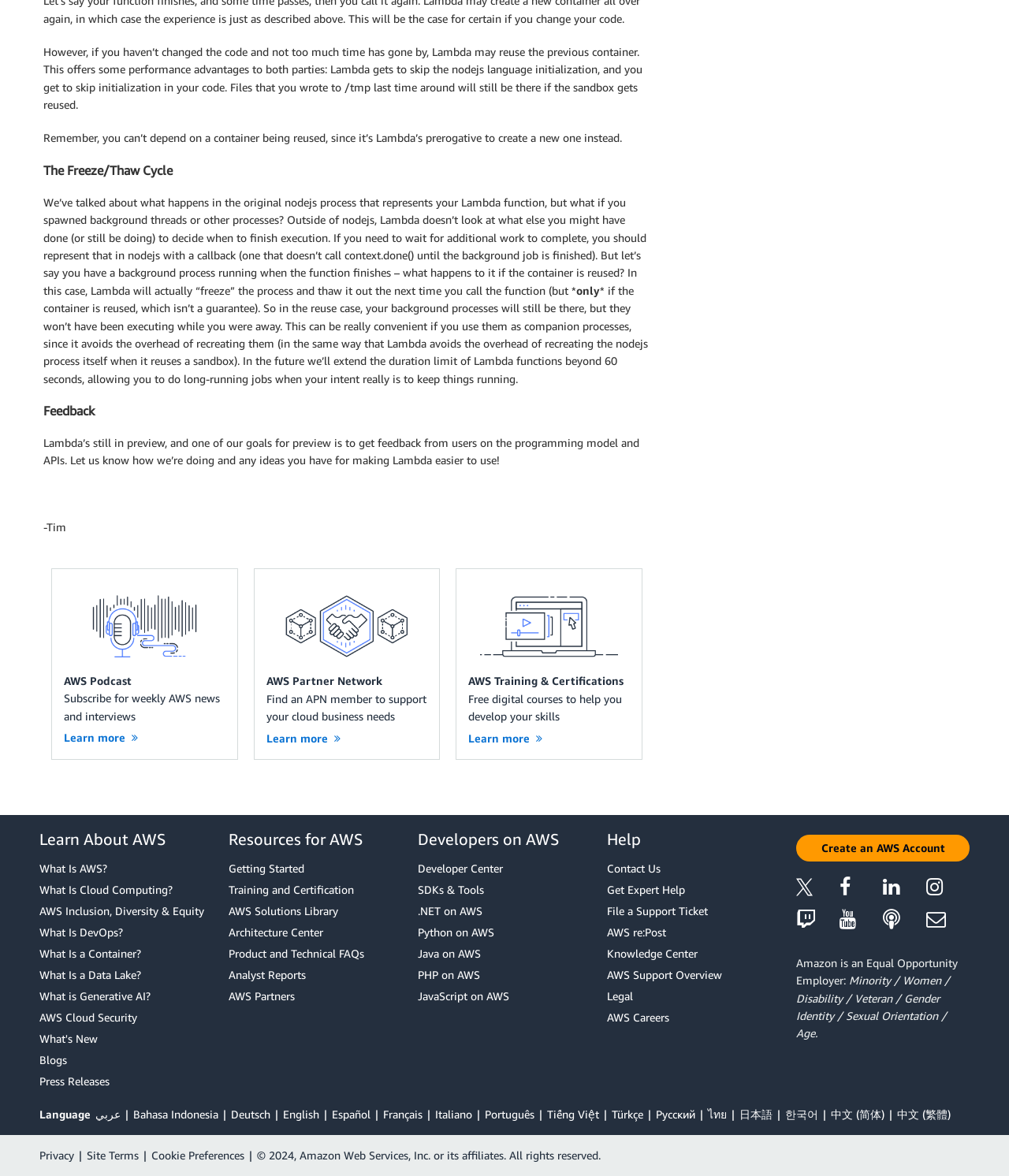Can you provide the bounding box coordinates for the element that should be clicked to implement the instruction: "Subscribe to AWS Podcast"?

[0.052, 0.484, 0.235, 0.645]